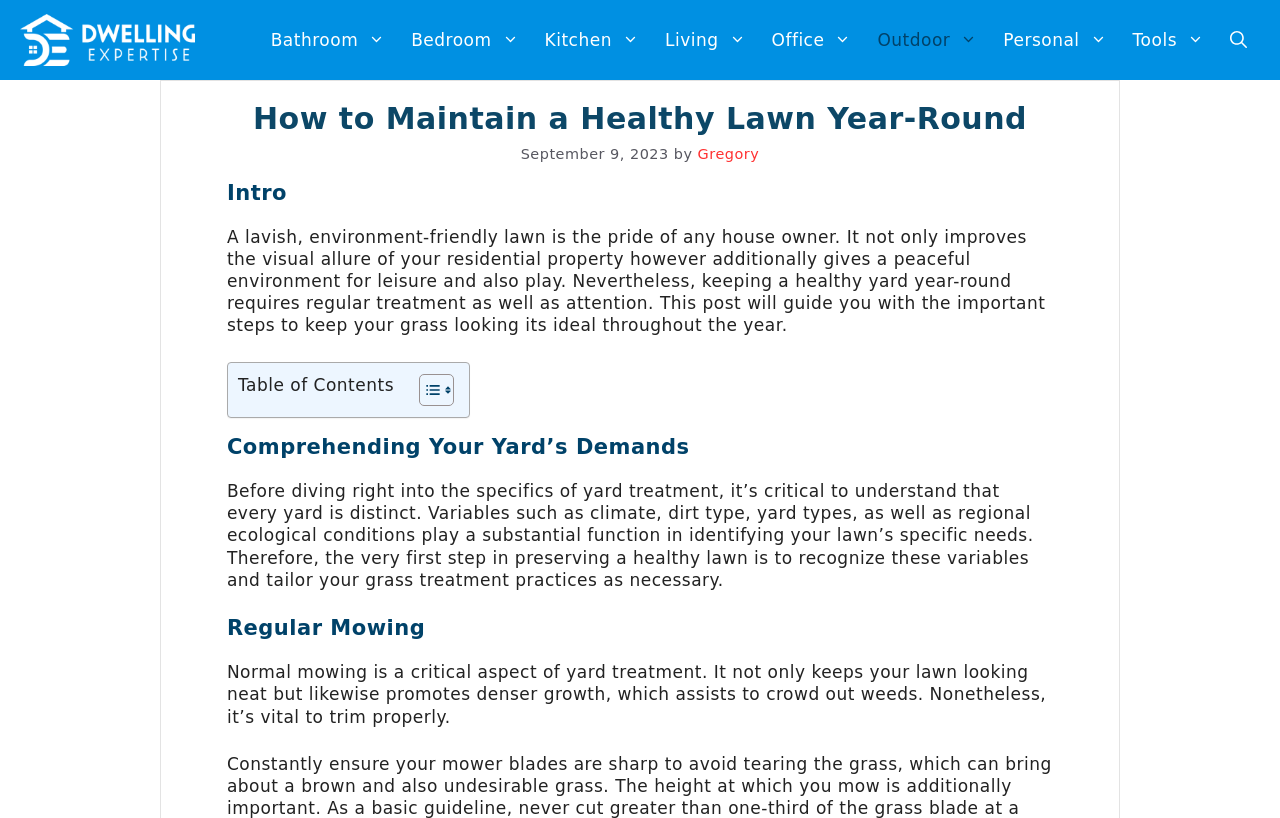From the element description alt="Dwelling Expertise", predict the bounding box coordinates of the UI element. The coordinates must be specified in the format (top-left x, top-left y, bottom-right x, bottom-right y) and should be within the 0 to 1 range.

[0.016, 0.035, 0.152, 0.06]